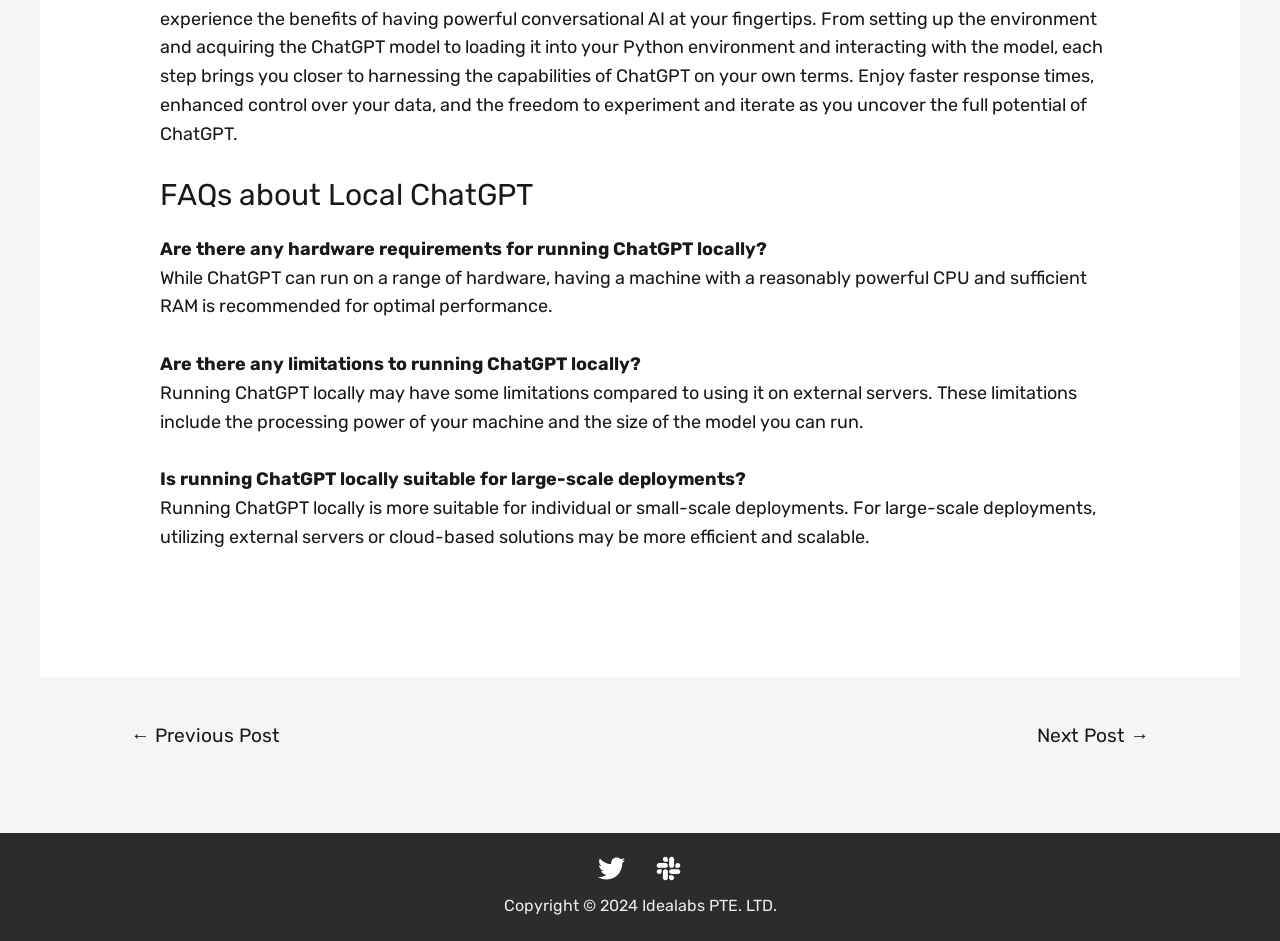Using the provided element description "aria-label="Twitter"", determine the bounding box coordinates of the UI element.

[0.467, 0.909, 0.488, 0.937]